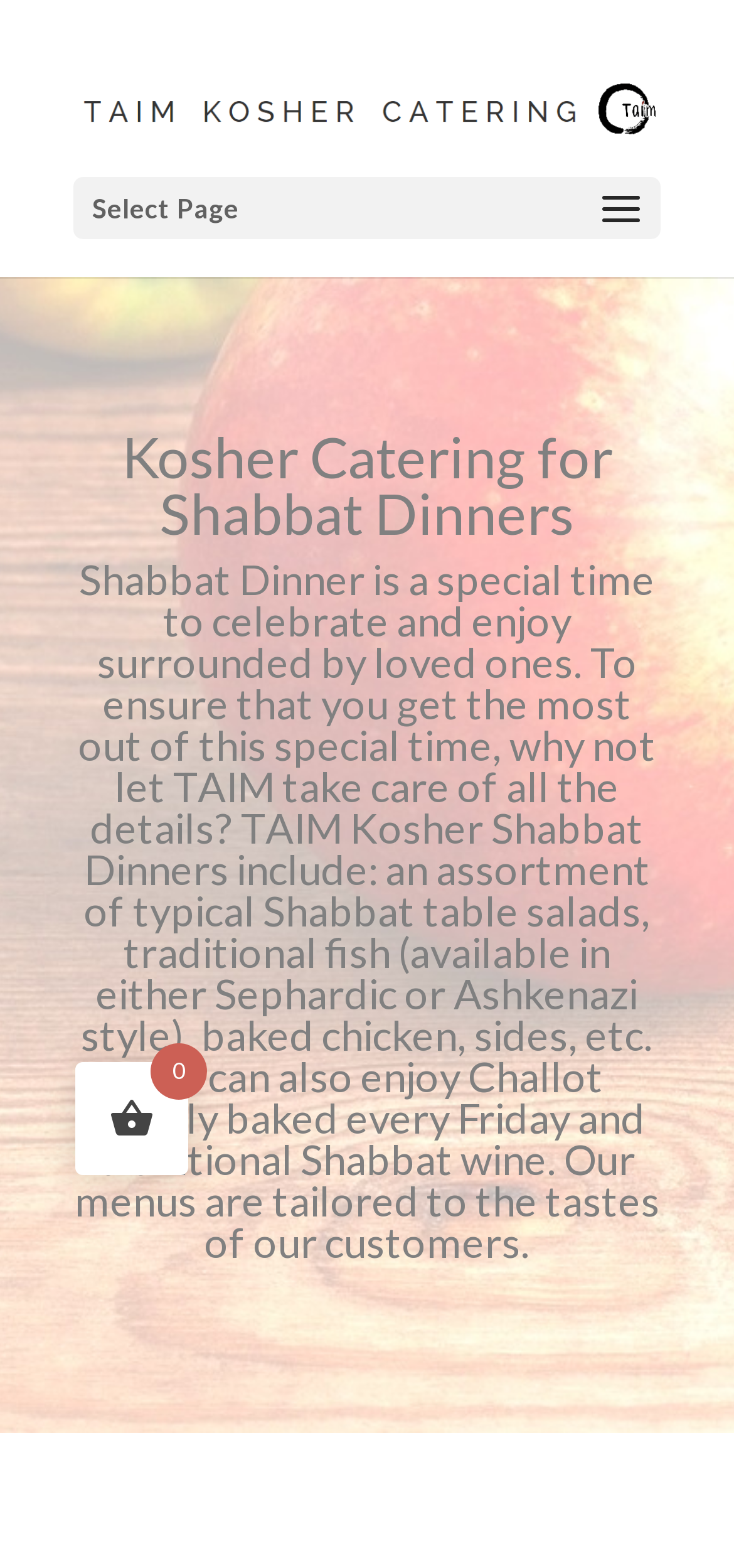Locate the bounding box coordinates of the UI element described by: "alt="TaimCatering"". Provide the coordinates as four float numbers between 0 and 1, formatted as [left, top, right, bottom].

[0.1, 0.057, 0.9, 0.078]